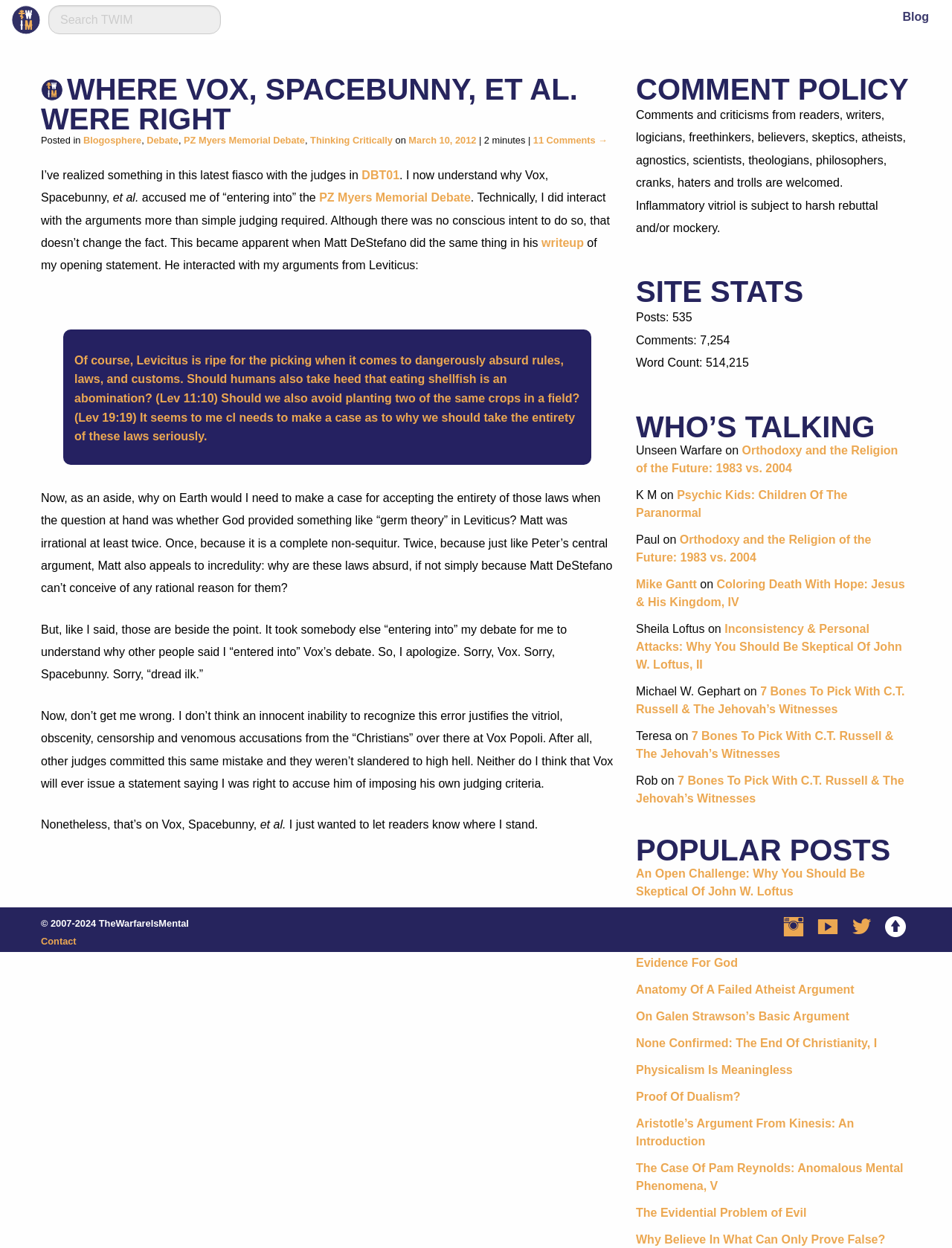Please locate the bounding box coordinates of the element that needs to be clicked to achieve the following instruction: "Contact the website owner". The coordinates should be four float numbers between 0 and 1, i.e., [left, top, right, bottom].

[0.043, 0.75, 0.08, 0.759]